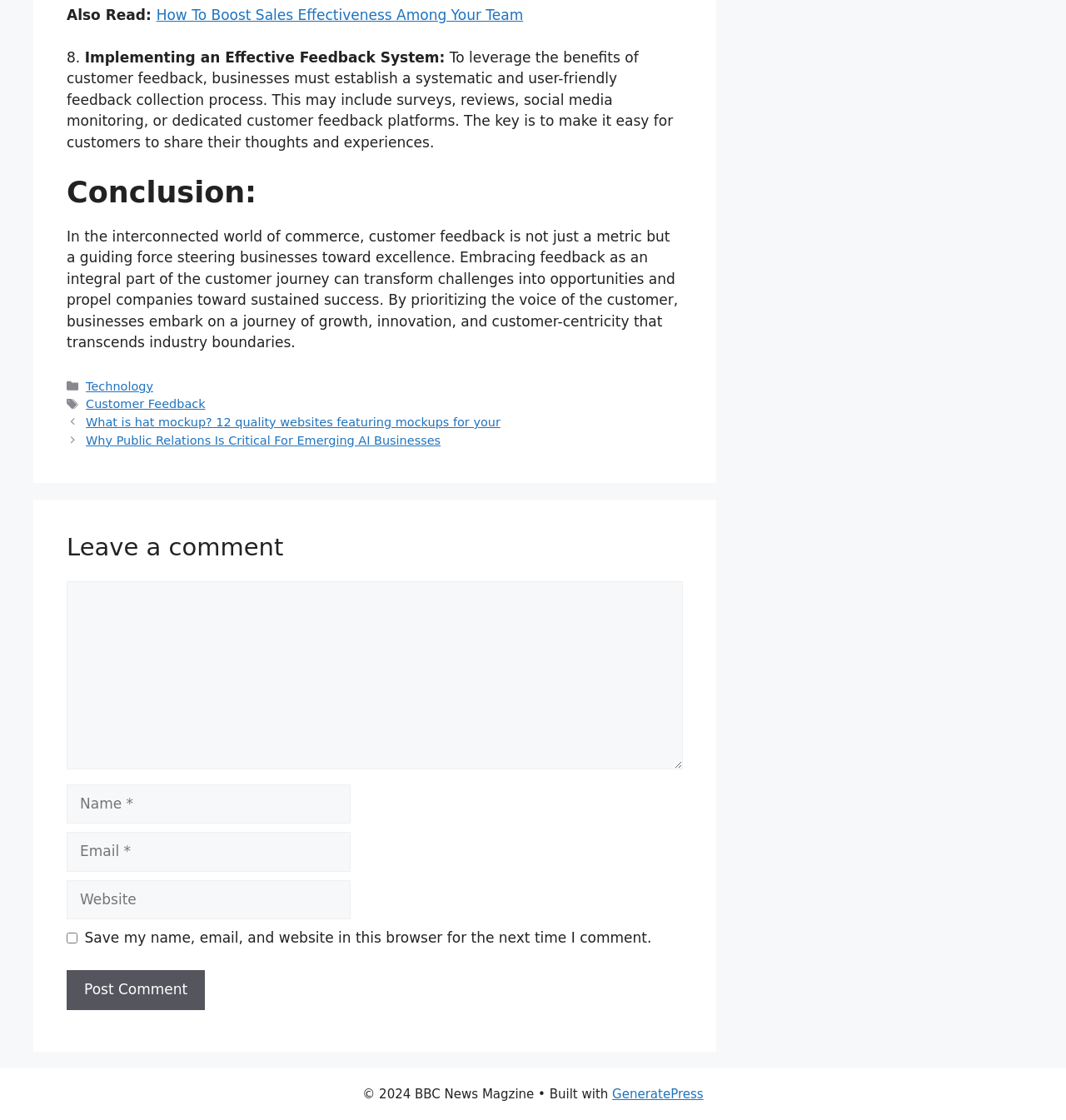Bounding box coordinates should be provided in the format (top-left x, top-left y, bottom-right x, bottom-right y) with all values between 0 and 1. Identify the bounding box for this UI element: parent_node: Comment name="url" placeholder="Website"

[0.062, 0.786, 0.329, 0.821]